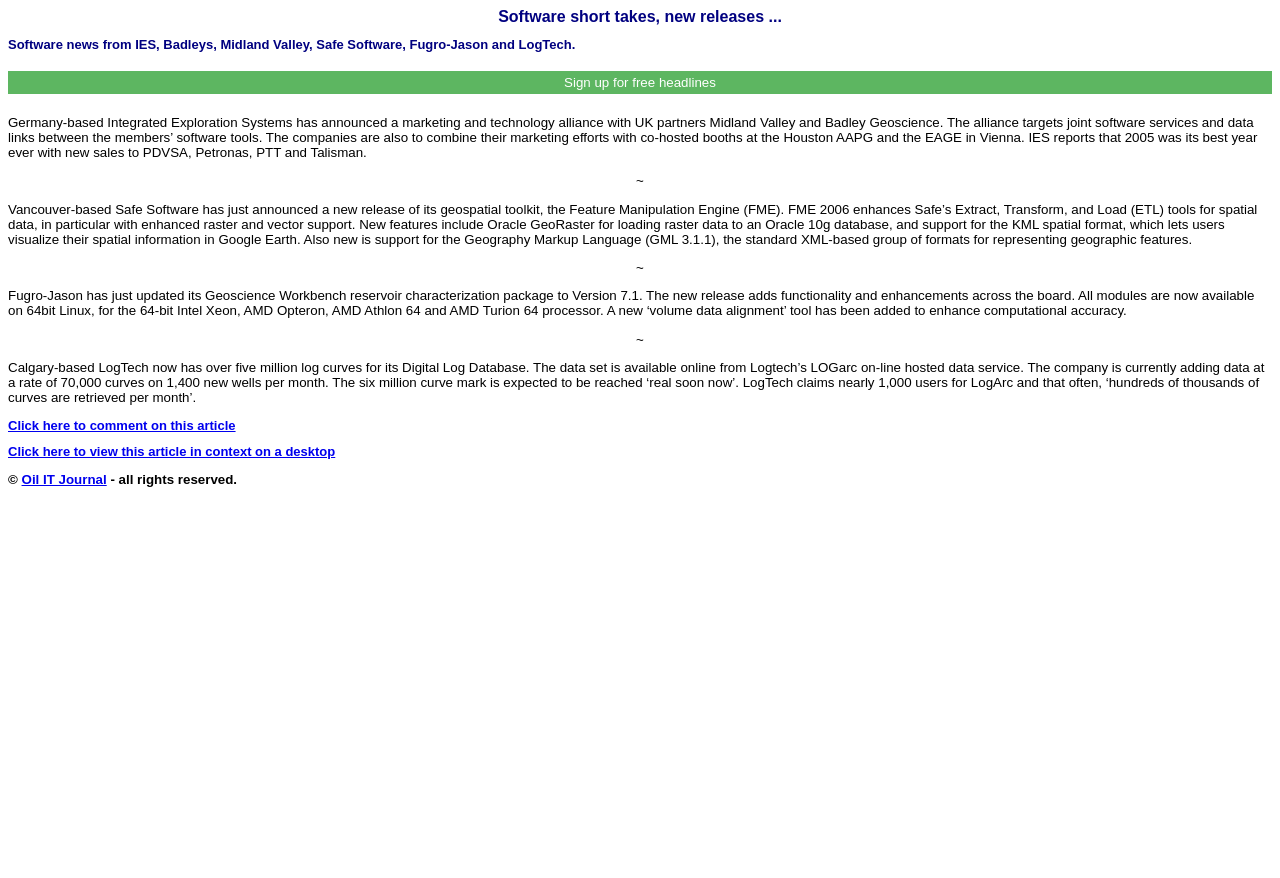Create a detailed summary of all the visual and textual information on the webpage.

The webpage appears to be a news article or blog post focused on software releases and updates in the geoscience industry. At the top, there is a heading that reads "Software short takes, new releases..." followed by a subheading that provides more context about the content of the page.

Below the headings, there is a button to "Sign up for free headlines" located at the top-left corner of the page. The main content of the page consists of four paragraphs of text, each describing a different software company's updates or releases. The paragraphs are arranged vertically, with the first one starting from the top-left corner of the page and the subsequent ones following below it.

The first paragraph discusses a marketing and technology alliance between Integrated Exploration Systems, Midland Valley, and Badley Geoscience. The second paragraph is separated from the first by a tilde (~) symbol and describes the new release of Safe Software's geospatial toolkit, the Feature Manipulation Engine (FME). The third paragraph discusses Fugro-Jason's update to its Geoscience Workbench reservoir characterization package, while the fourth paragraph talks about LogTech's Digital Log Database.

At the bottom of the page, there are two headings with links to "Click here to comment on this article" and "Click here to view this article in context on a desktop". These links are located side by side, with the comment link on the left and the view article link on the right. Below these links, there is a copyright notice that reads "© Oil IT Journal - all rights reserved."